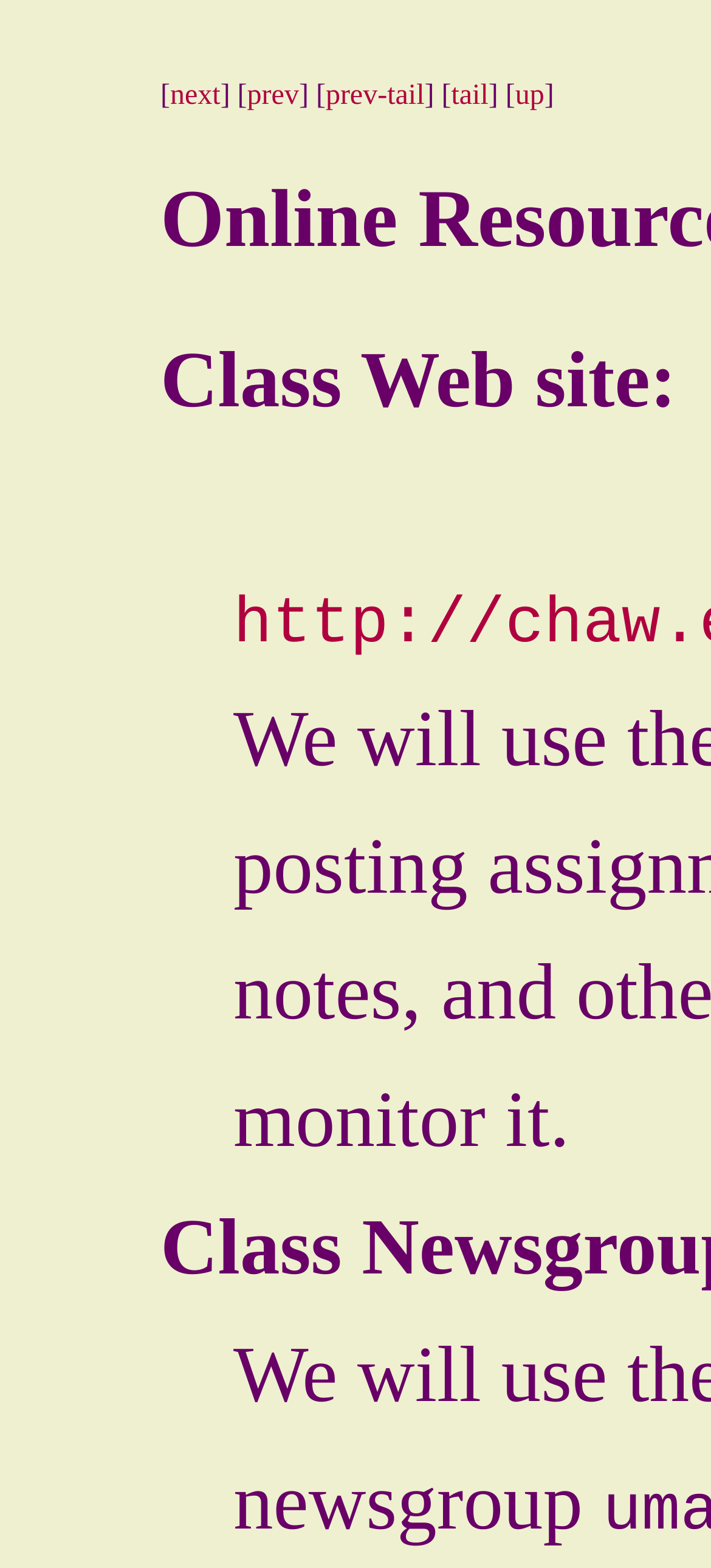Show the bounding box coordinates for the HTML element described as: "next".

[0.239, 0.051, 0.31, 0.071]